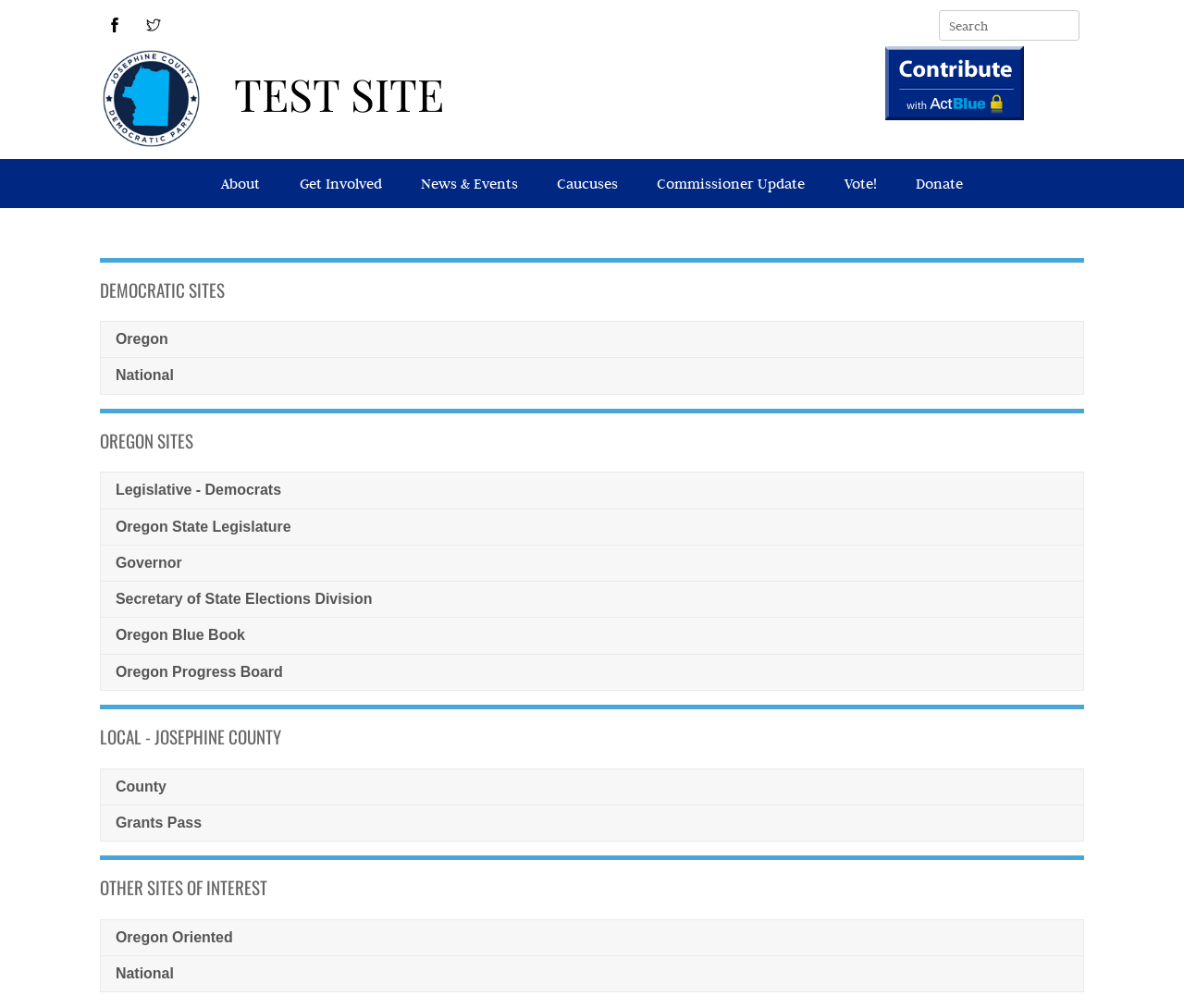Please determine the bounding box coordinates of the area that needs to be clicked to complete this task: 'Read the 'Future of Certification: Digital Badges and Blockchain Technology' article'. The coordinates must be four float numbers between 0 and 1, formatted as [left, top, right, bottom].

None